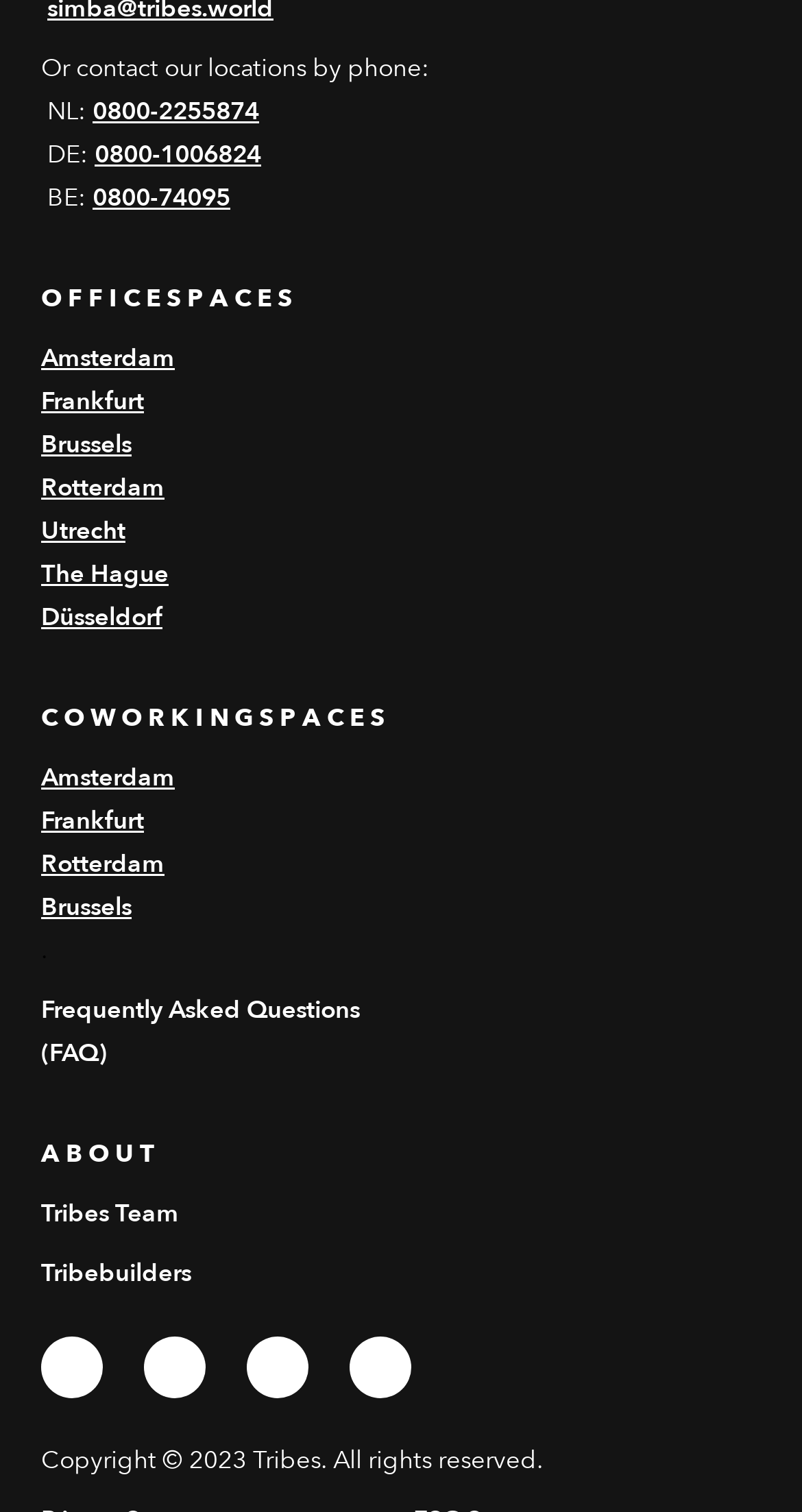Locate the UI element described by Frequently Asked Questions (FAQ) in the provided webpage screenshot. Return the bounding box coordinates in the format (top-left x, top-left y, bottom-right x, bottom-right y), ensuring all values are between 0 and 1.

[0.051, 0.657, 0.449, 0.707]